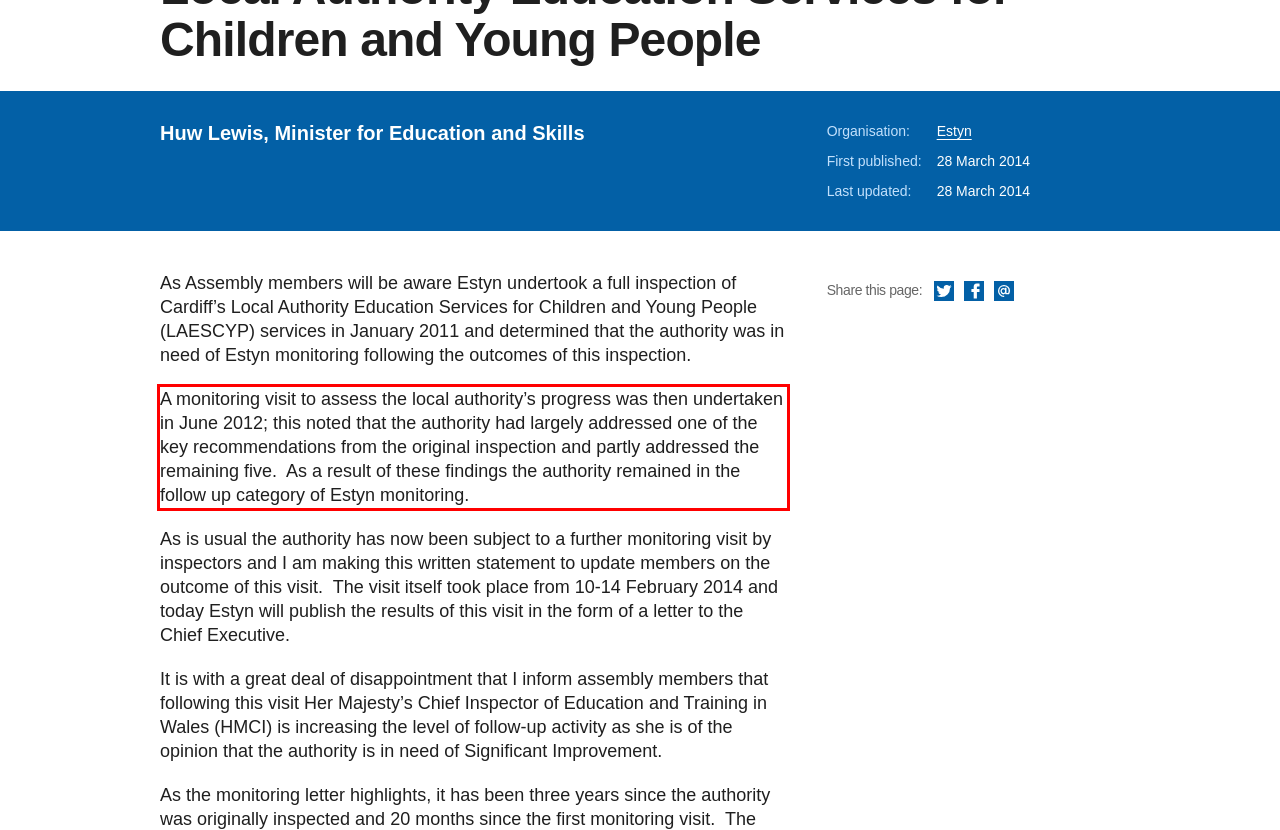You have a webpage screenshot with a red rectangle surrounding a UI element. Extract the text content from within this red bounding box.

A monitoring visit to assess the local authority’s progress was then undertaken in June 2012; this noted that the authority had largely addressed one of the key recommendations from the original inspection and partly addressed the remaining five. As a result of these findings the authority remained in the follow up category of Estyn monitoring.